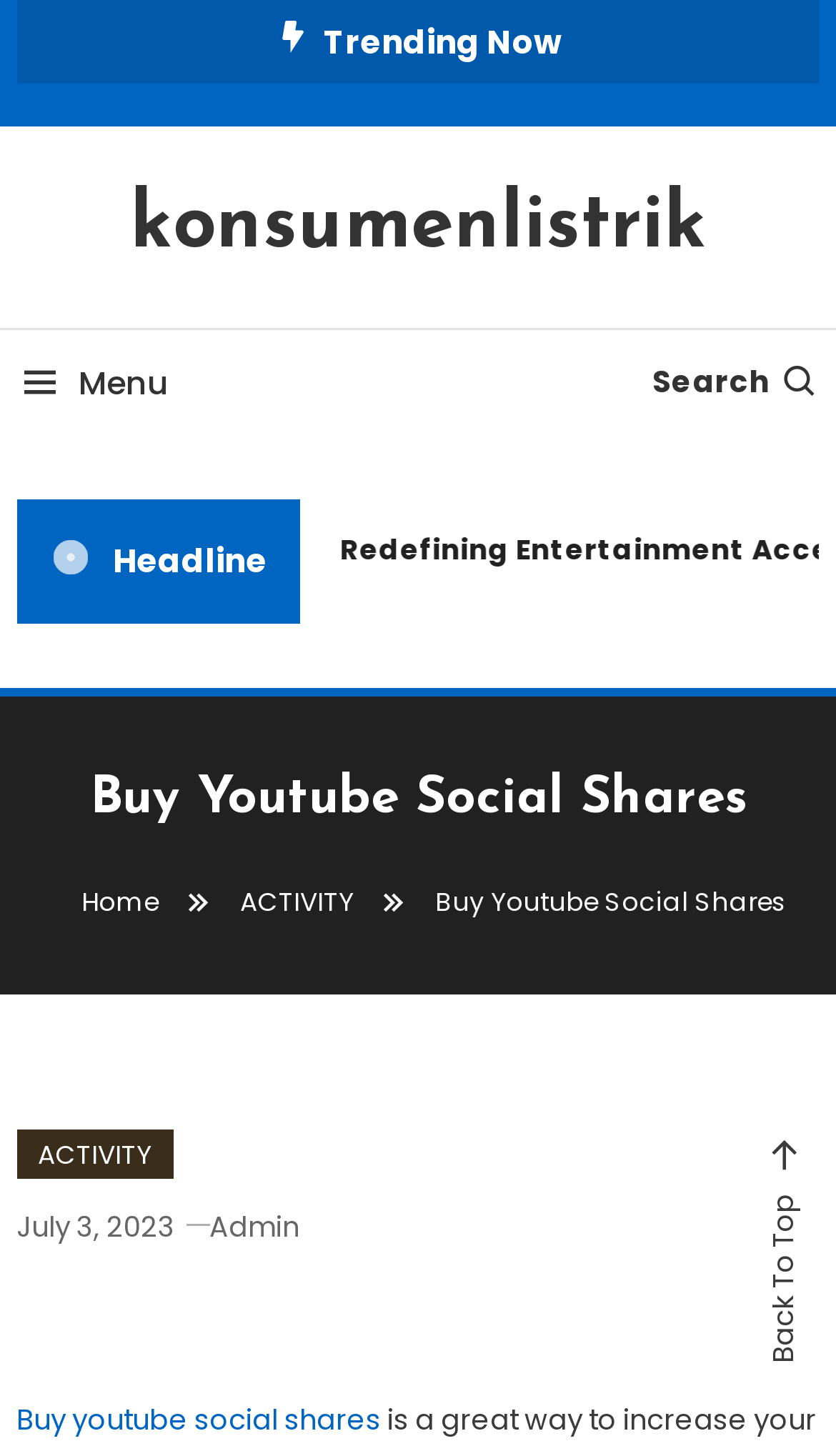What is the text of the heading element above the breadcrumbs navigation?
Please provide a single word or phrase as your answer based on the screenshot.

Buy Youtube Social Shares